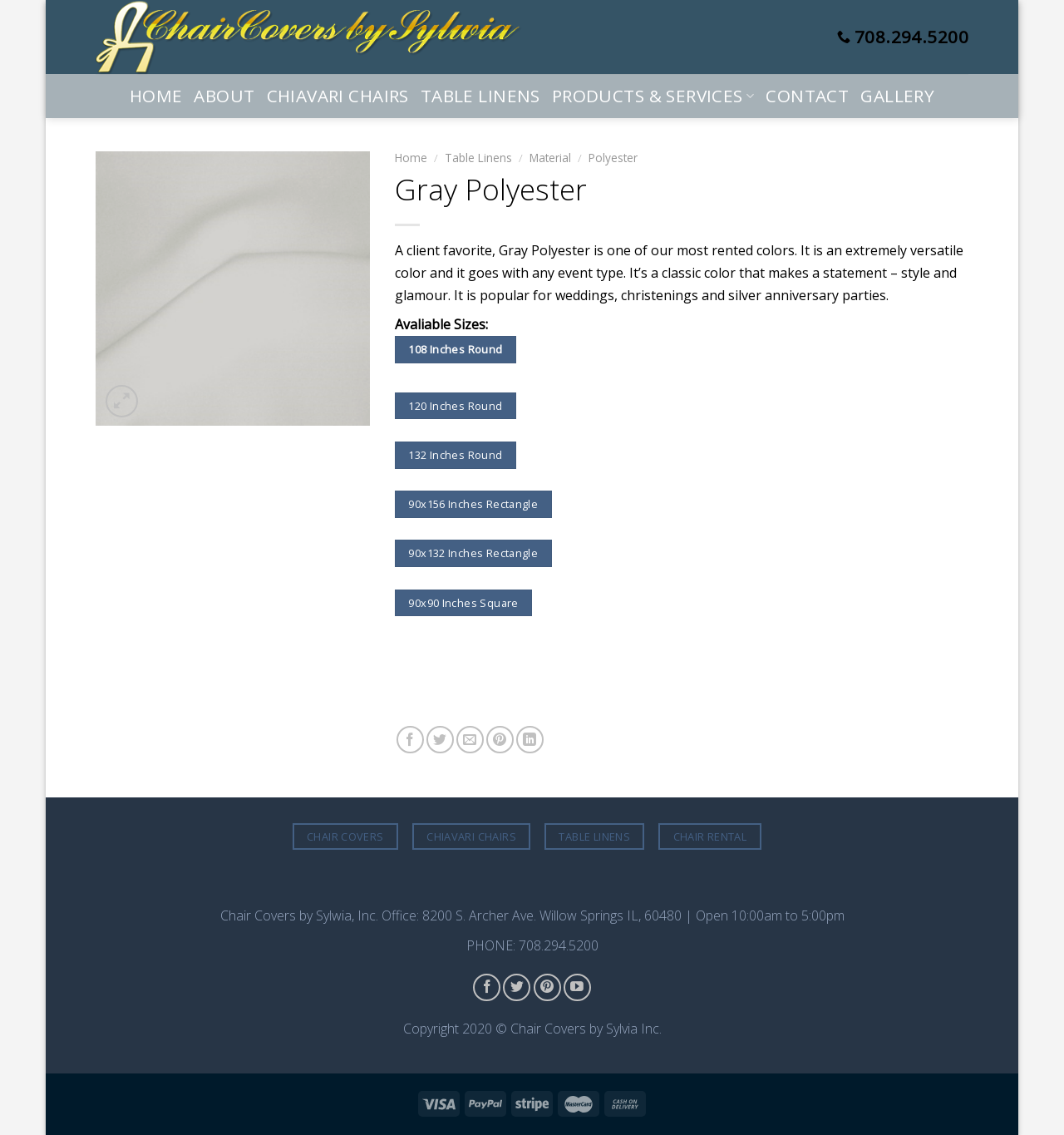How many social media links are at the bottom of the webpage?
Answer the question with as much detail as you can, using the image as a reference.

I counted the social media links at the bottom of the webpage, which are 'Follow on Facebook', 'Follow on Twitter', 'Follow on Pinterest', and 'Follow on YouTube'. There are 4 social media links in total.